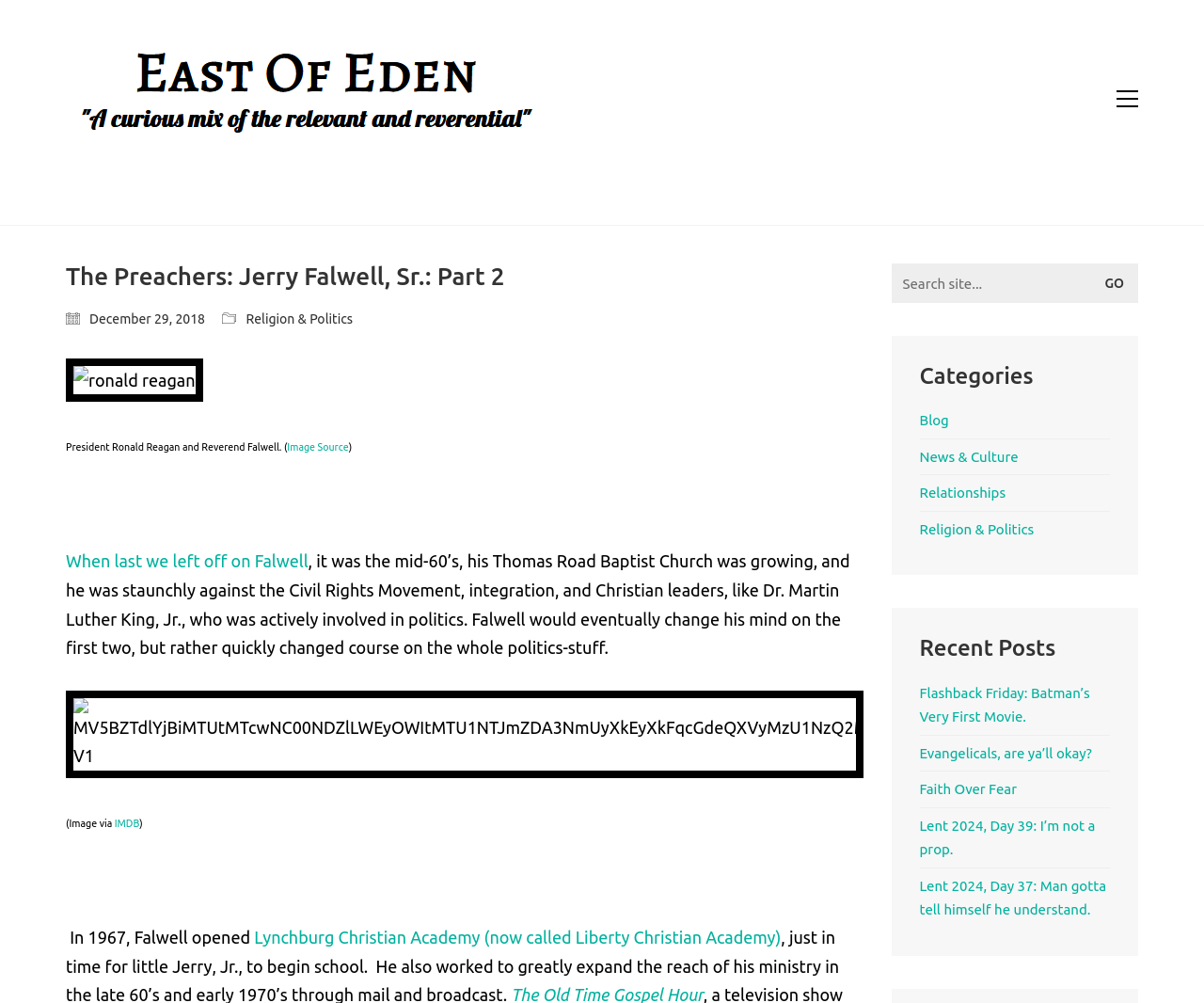Respond to the question below with a single word or phrase:
What is the category of the post 'Flashback Friday: Batman’s Very First Movie.'?

Blog